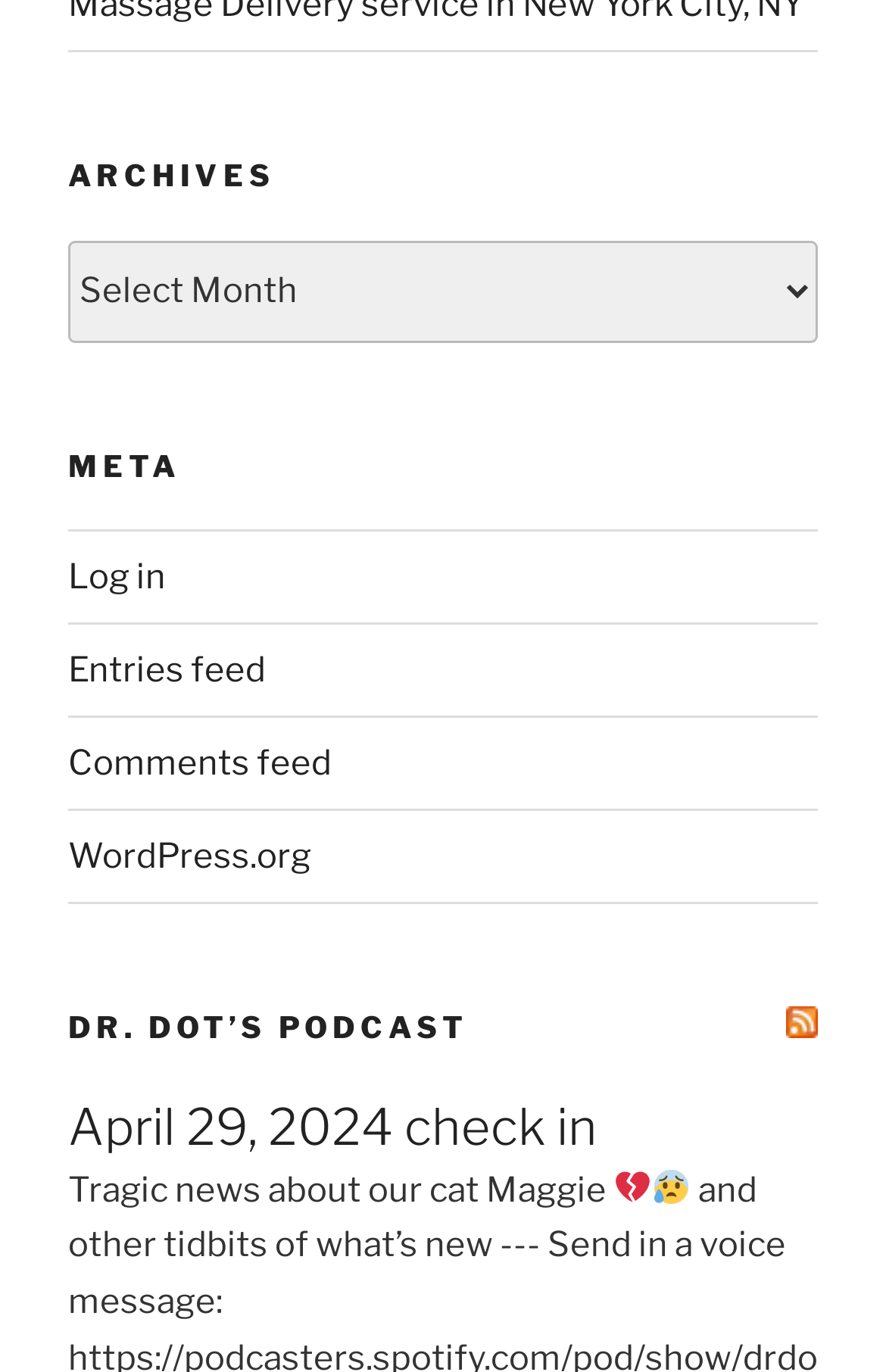Analyze the image and give a detailed response to the question:
How many links are there under the 'META' heading?

I found the answer by looking at the navigation element 'Meta' and its child link elements, which are 'Log in', 'Entries feed', 'Comments feed', and 'WordPress.org'. Therefore, there are 4 links under the 'META' heading.